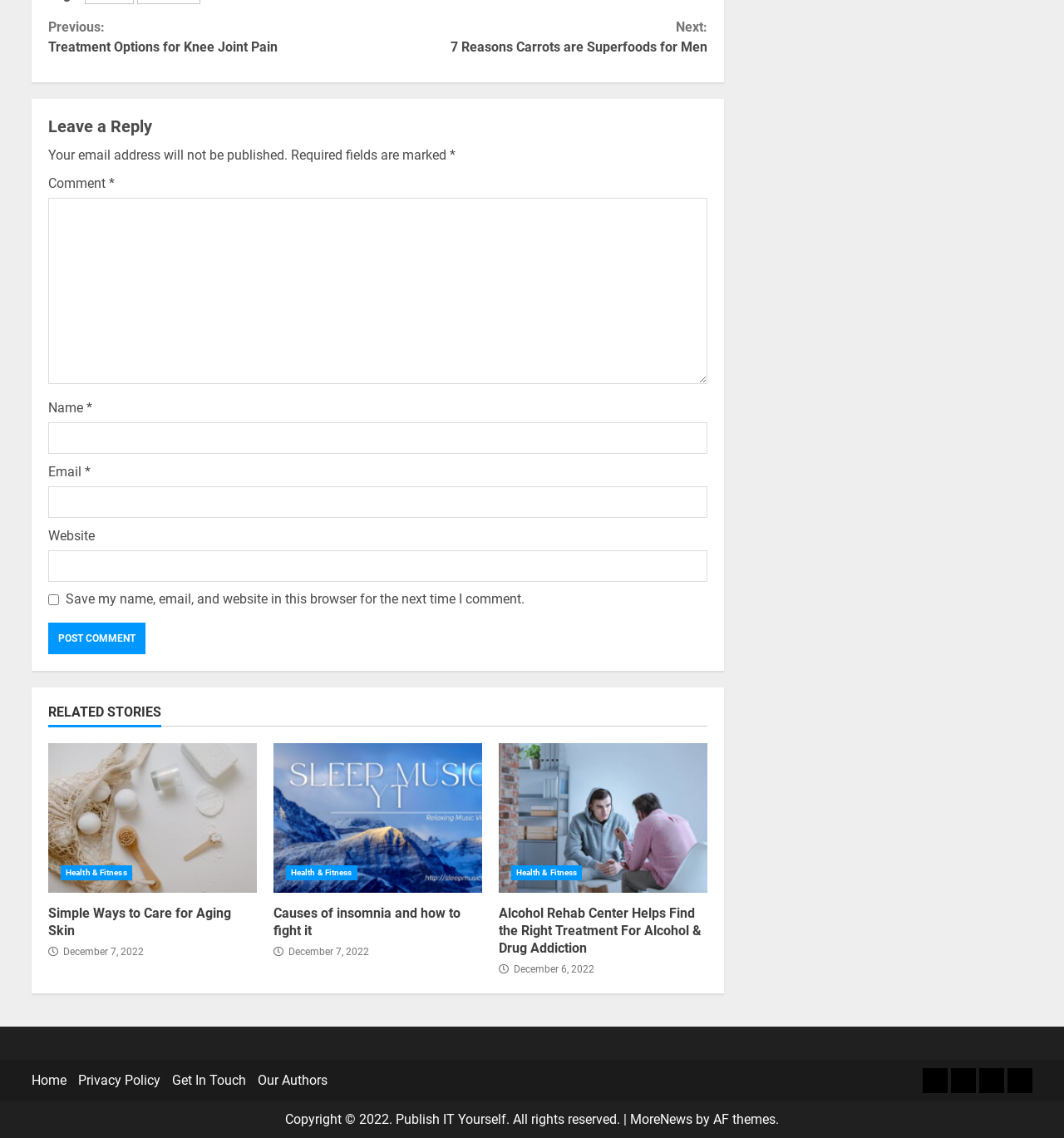Respond with a single word or phrase:
What type of content is featured on this webpage?

Health and fitness articles